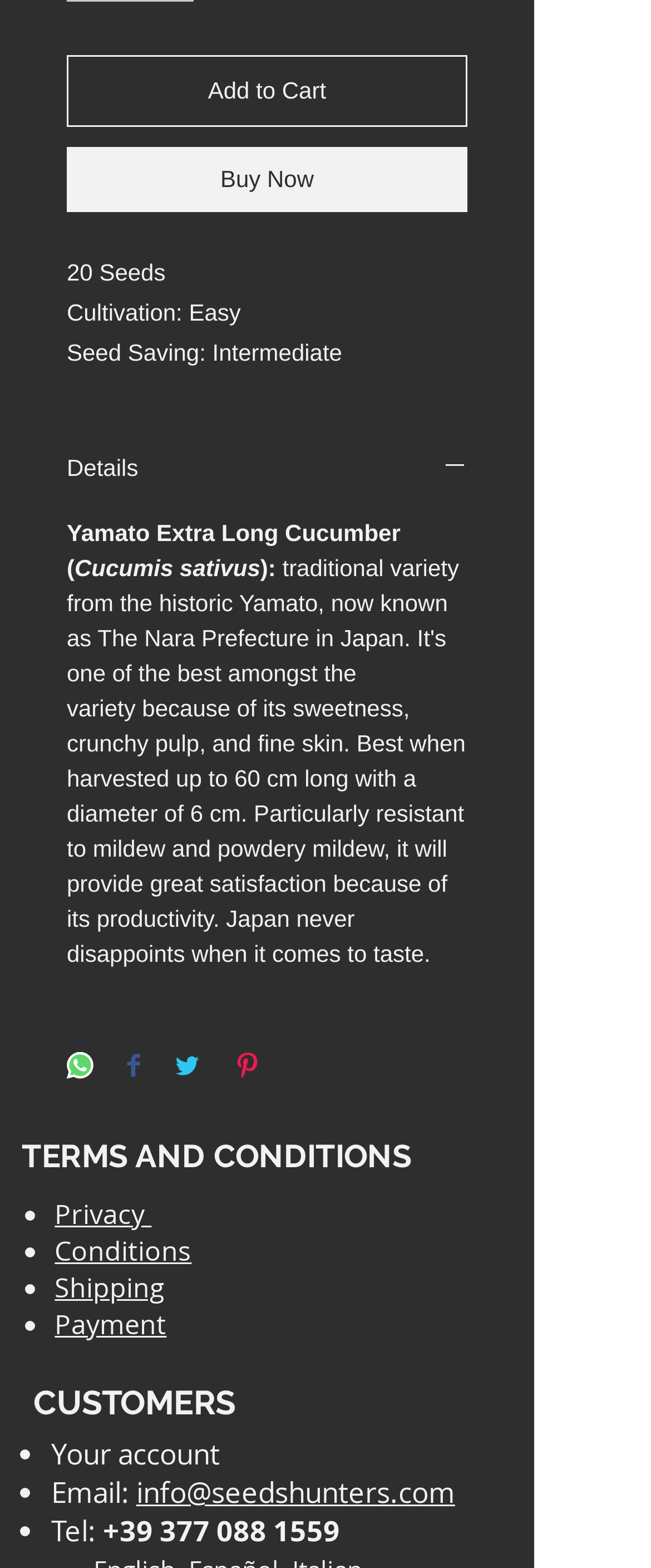Please identify the bounding box coordinates of the area that needs to be clicked to fulfill the following instruction: "Add to cart."

[0.103, 0.035, 0.718, 0.081]